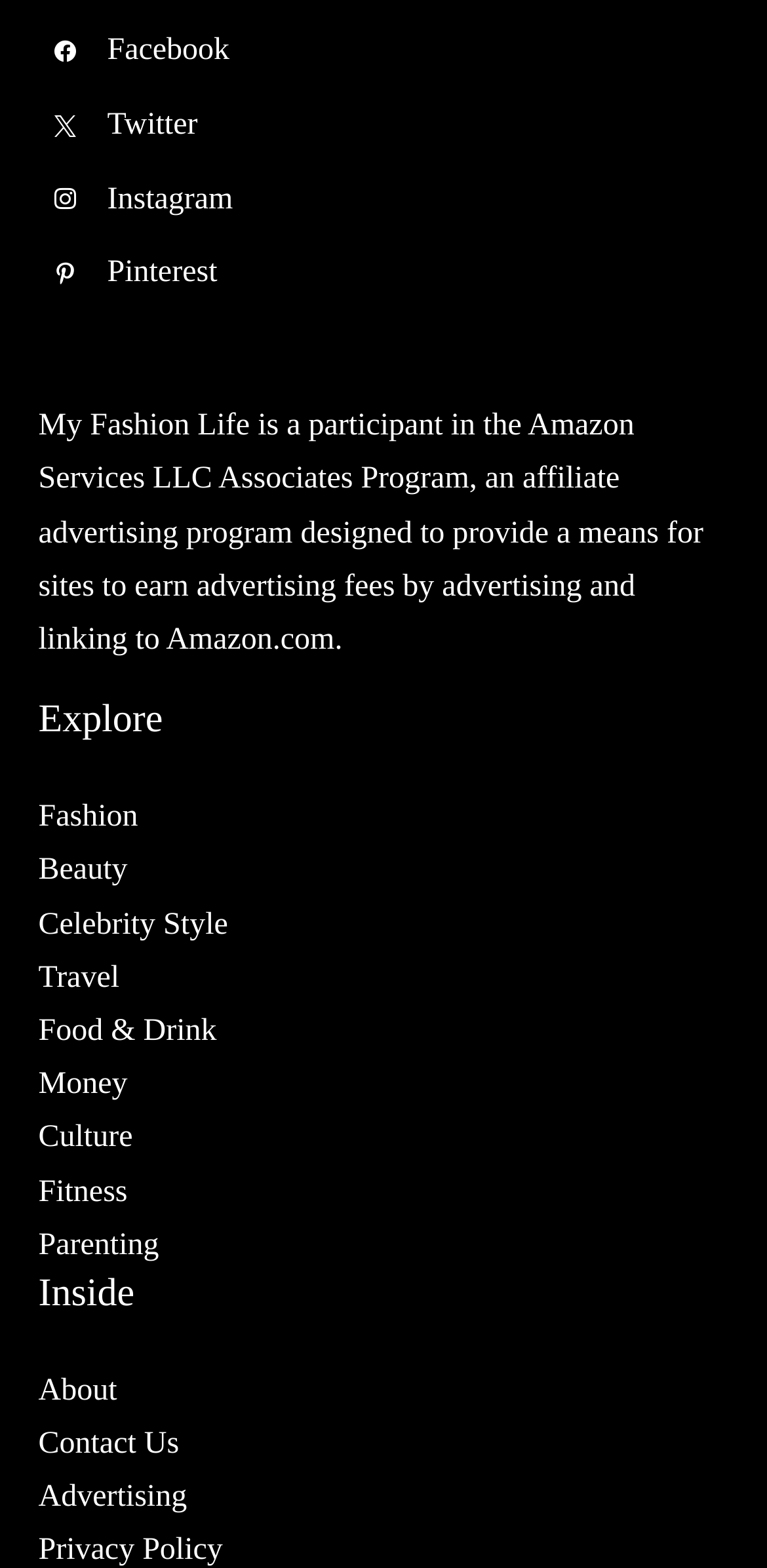What is the last category listed under Explore?
Using the image, provide a concise answer in one word or a short phrase.

Fitness